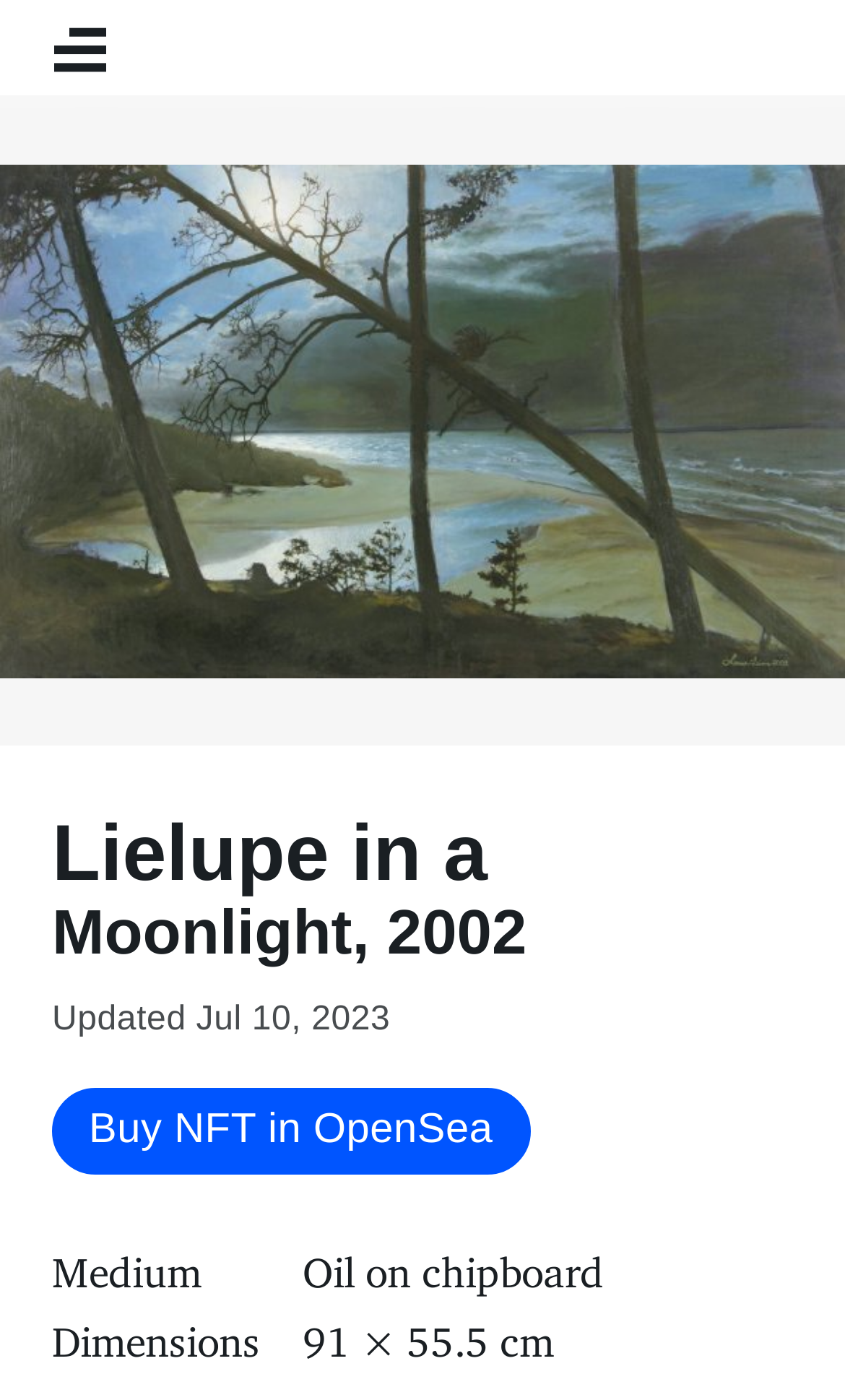Give a detailed account of the webpage, highlighting key information.

The webpage is about a painting titled "Lielupe in a Moonlight, 2002" by Binyamin Laukstein. At the top, there is a navigation menu labeled "Menu" that takes up about 15% of the screen width. Below the menu, there is a large image of the painting, which occupies almost the entire screen width and about 48% of the screen height.

Above the image, there is a link with the same title as the painting, "Lielupe in a Moonlight, 2002". Below the image, there is a heading with the same title, followed by a timestamp indicating that the page was updated on July 10, 2023.

To the right of the timestamp, there is a link to buy the painting's NFT on OpenSea. Below the timestamp, there are two lines of text. The first line indicates the medium used to create the painting, which is "Oil on chipboard". The second line specifies the dimensions of the painting, which are 91 × 55.5 cm.

Overall, the webpage is focused on showcasing the painting and providing some basic information about it, with a few links to related actions.